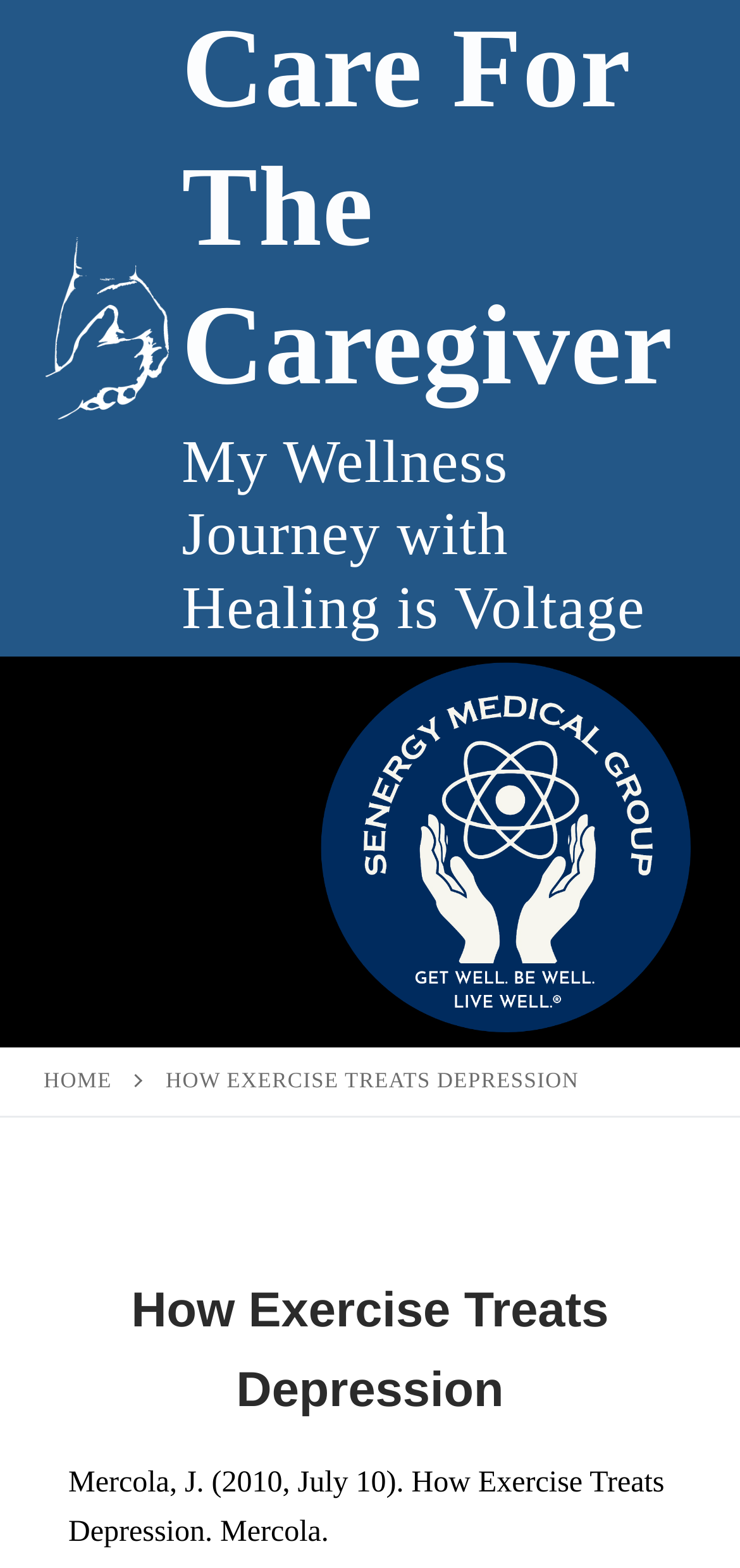Refer to the image and offer a detailed explanation in response to the question: What is the title of the main heading?

I found the title of the main heading by looking at the large text in the middle of the webpage, which says 'How Exercise Treats Depression'.